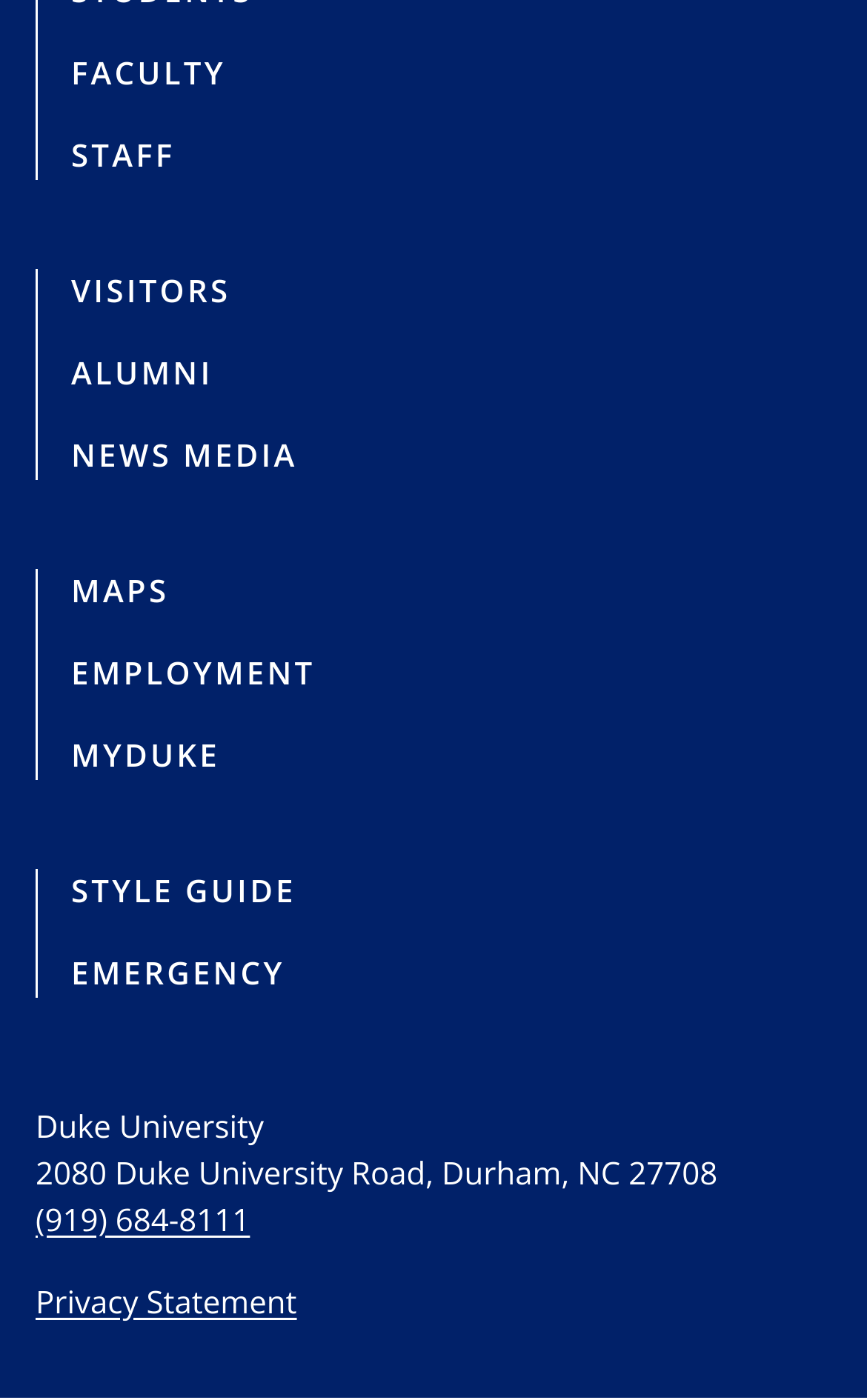How many sections are in the webpage?
Provide a detailed and extensive answer to the question.

I divided the webpage into sections based on the layout and content. The top section contains links, the middle section contains the university's name, address, and phone number, and the bottom section contains a link to the privacy statement. There are 3 sections in total.